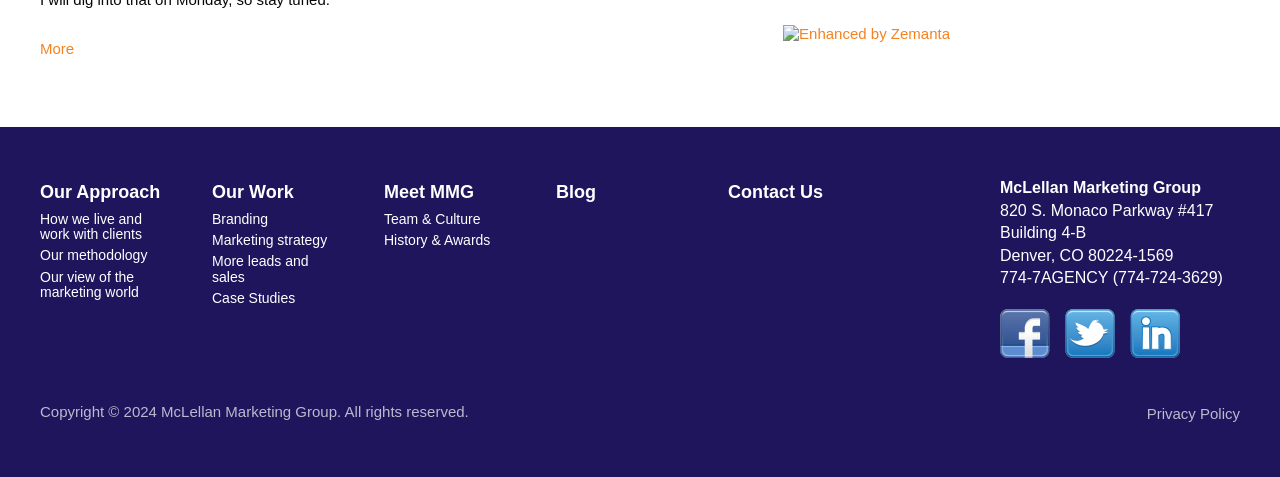What is the name of the company?
Based on the image content, provide your answer in one word or a short phrase.

McLellan Marketing Group